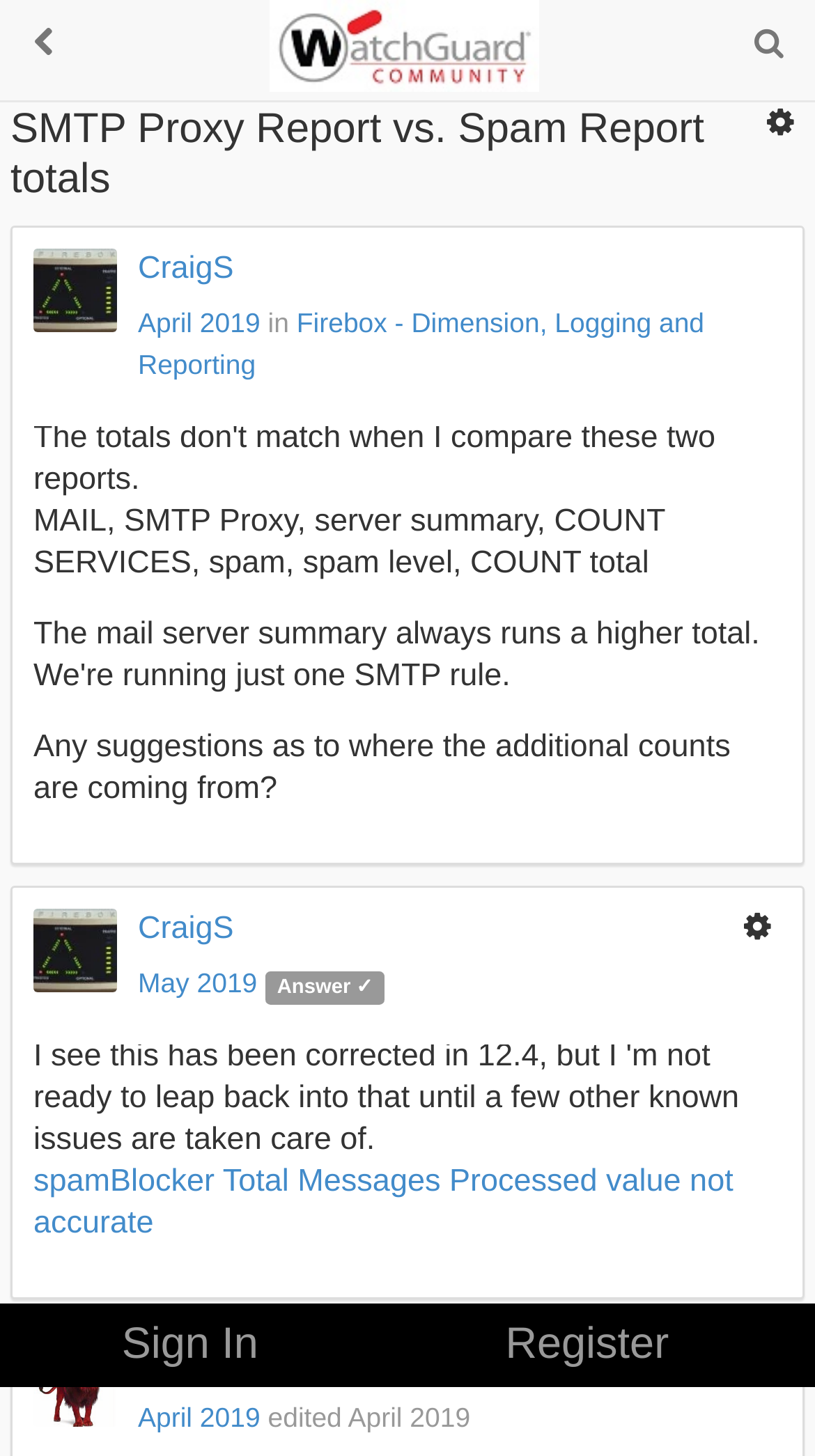Identify the bounding box coordinates of the clickable region to carry out the given instruction: "View the post by CraigS".

[0.041, 0.171, 0.144, 0.228]